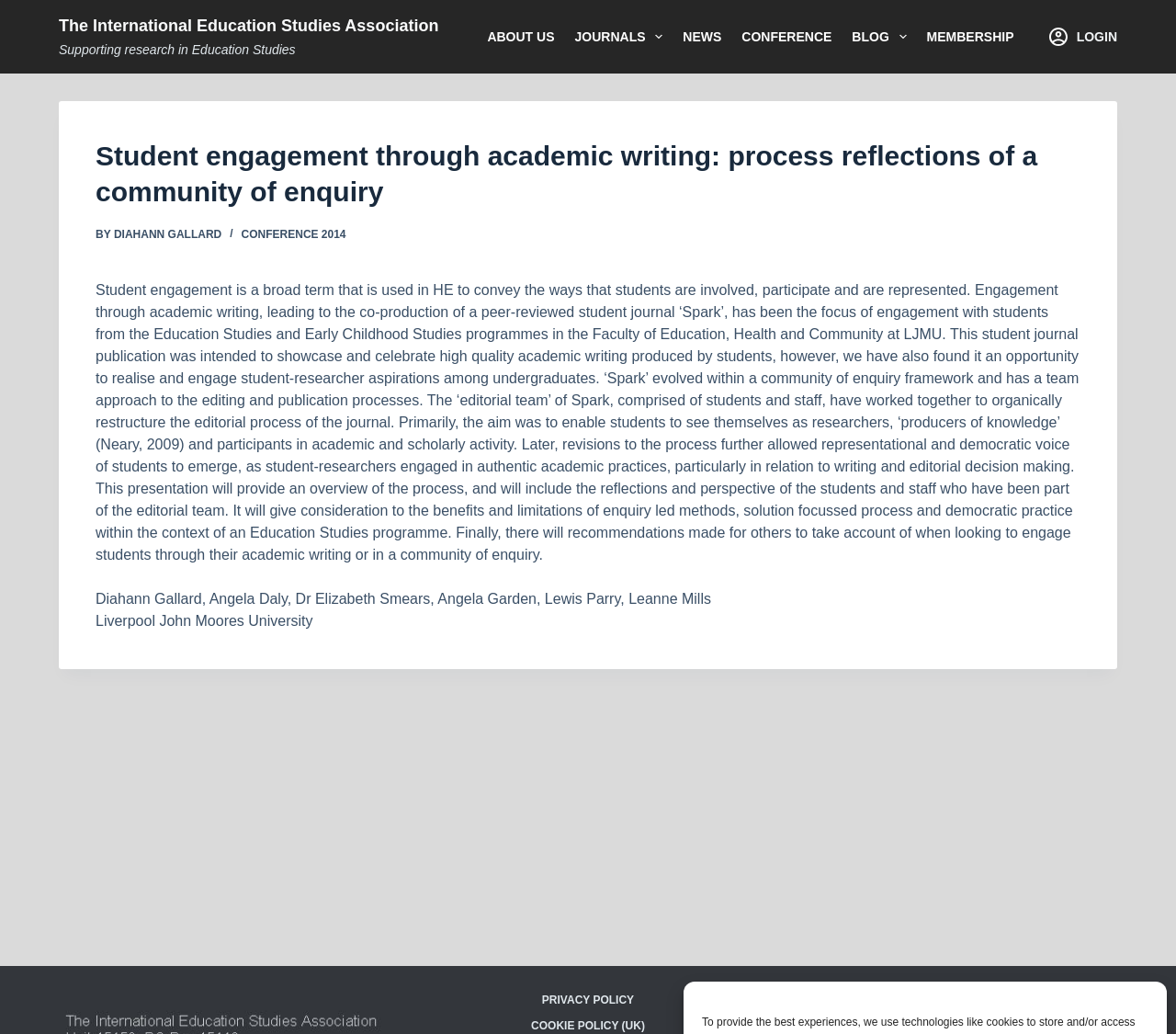Observe the image and answer the following question in detail: What is the focus of engagement with students from the Education Studies and Early Childhood Studies programmes?

The question is asking about the focus of engagement with students from the Education Studies and Early Childhood Studies programmes, which can be found in the text description of the webpage. The text states 'Engagement through academic writing, leading to the co-production of a peer-reviewed student journal ‘Spark’, has been the focus of engagement with students...'.